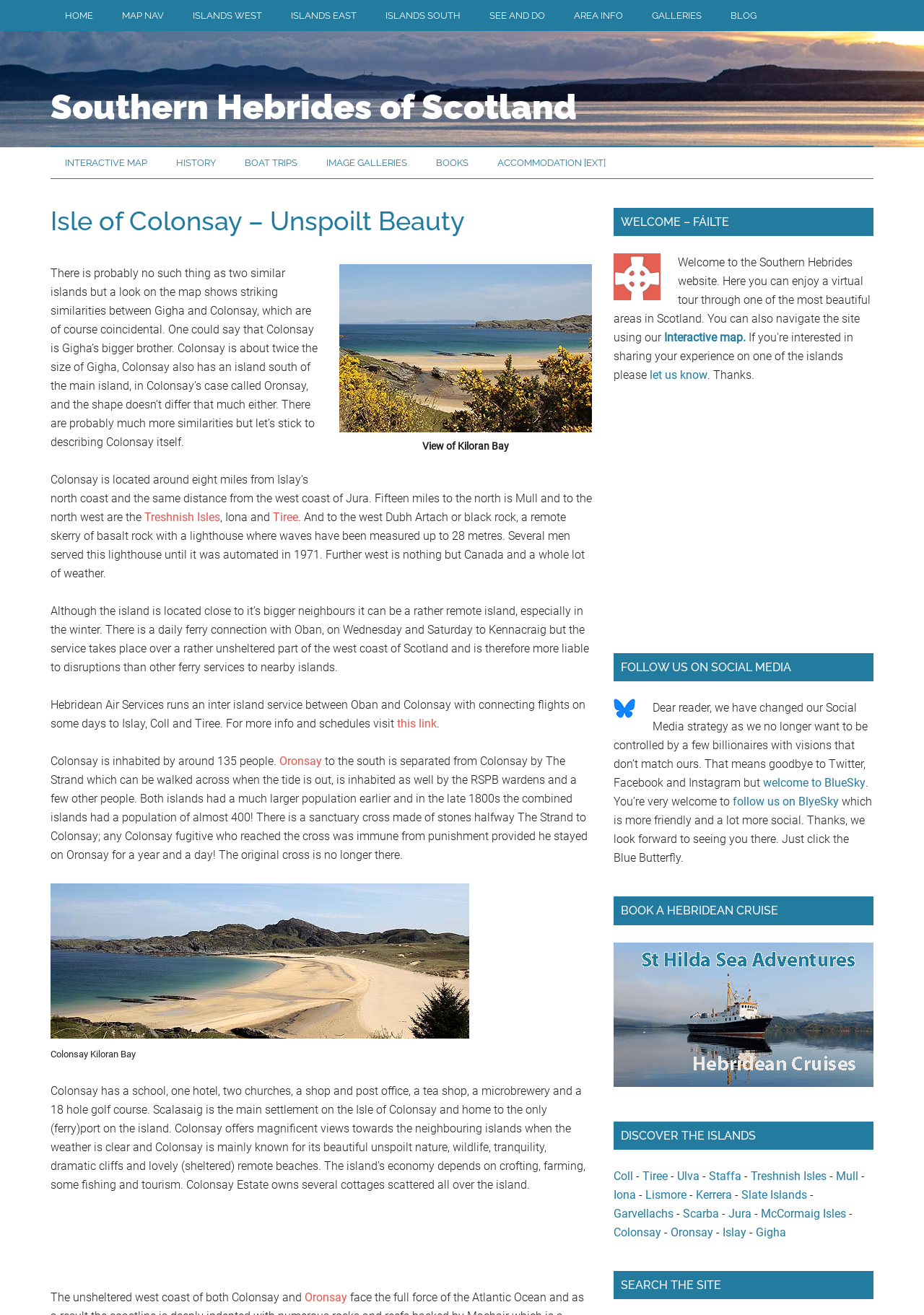Identify the headline of the webpage and generate its text content.

Isle of Colonsay – Unspoilt Beauty